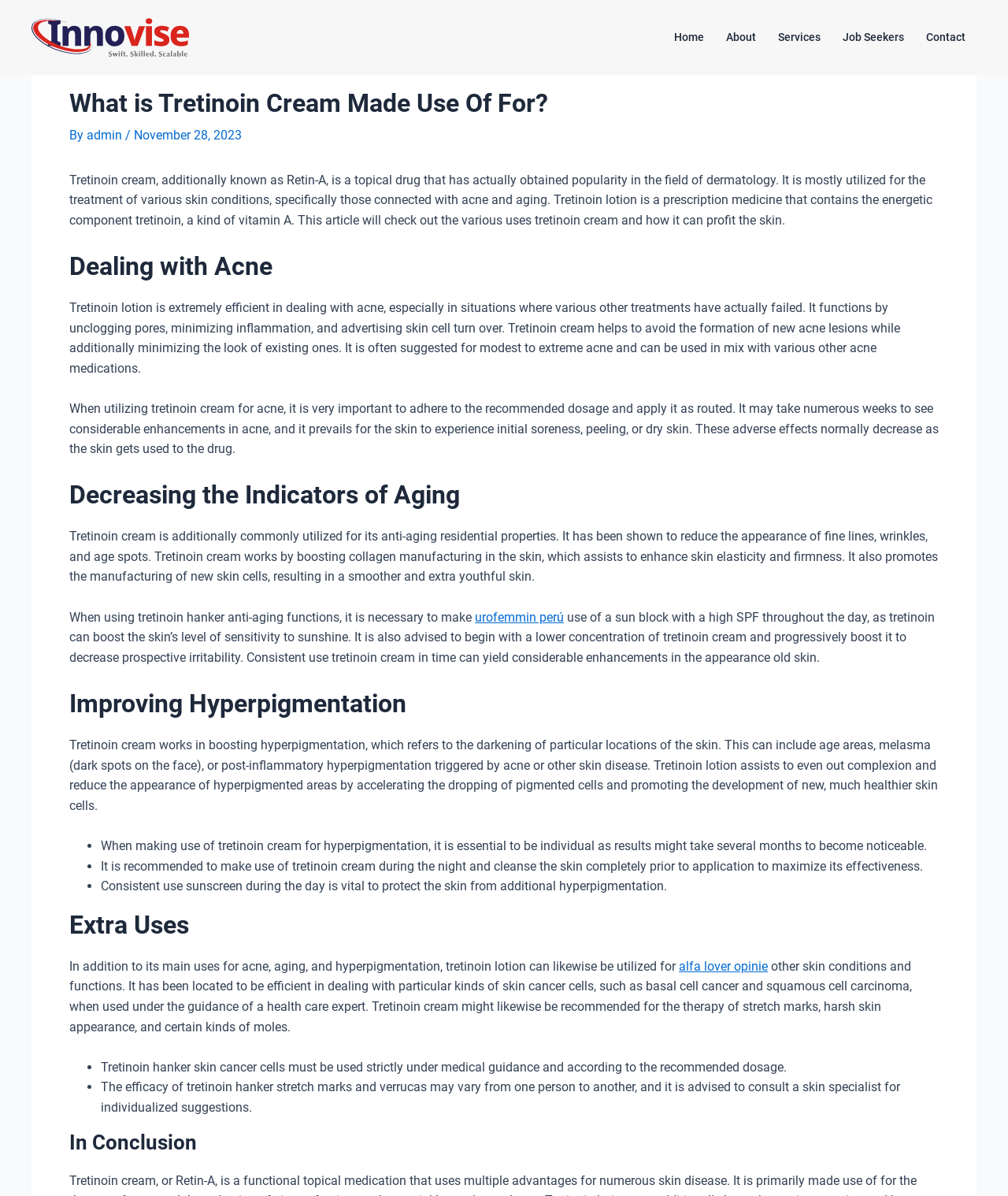Please find the bounding box coordinates (top-left x, top-left y, bottom-right x, bottom-right y) in the screenshot for the UI element described as follows: alt="I Heart Goldens"

None